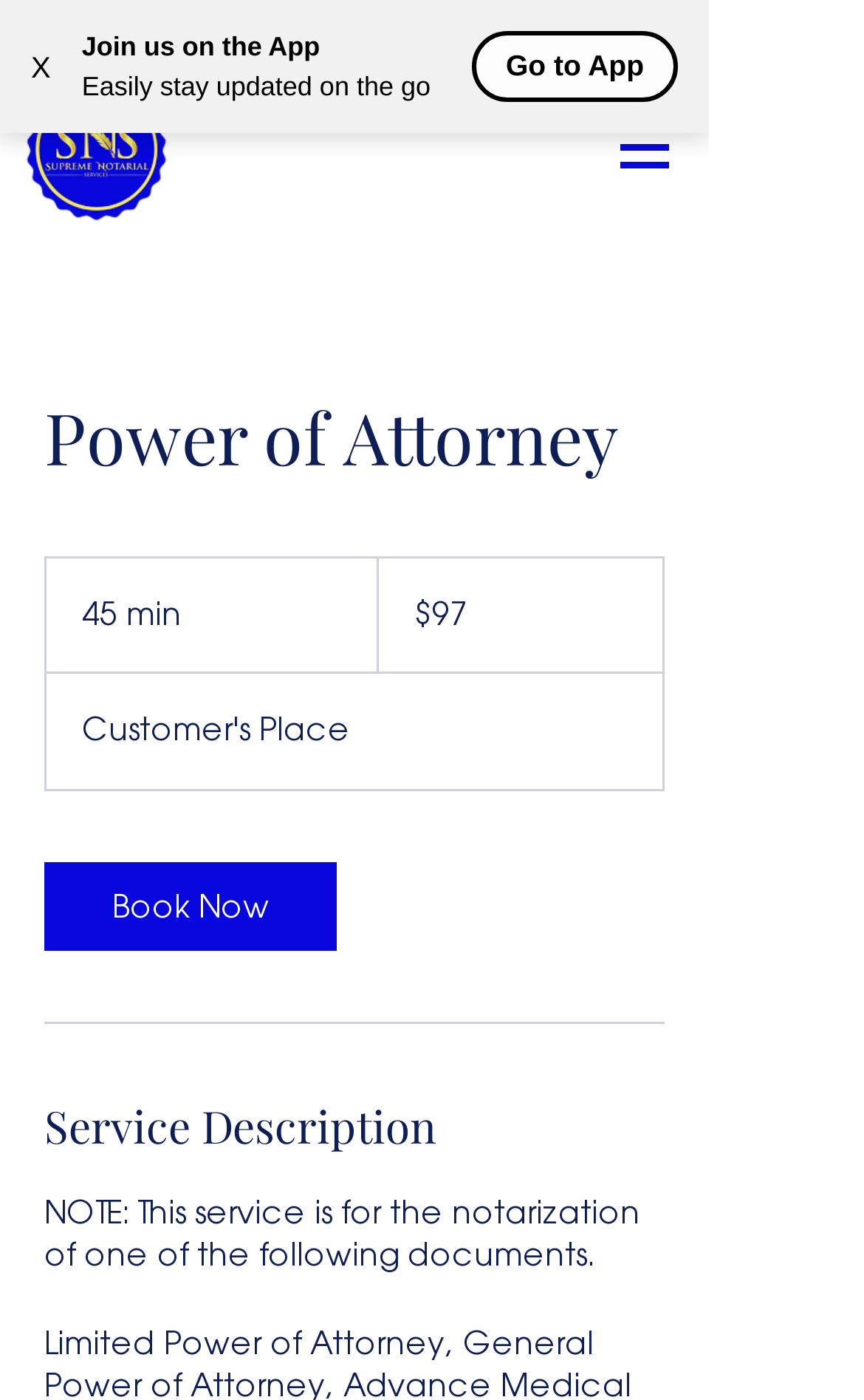Locate the UI element described as follows: "aria-label="Open navigation menu"". Return the bounding box coordinates as four float numbers between 0 and 1 in the order [left, top, right, bottom].

[0.695, 0.073, 0.797, 0.136]